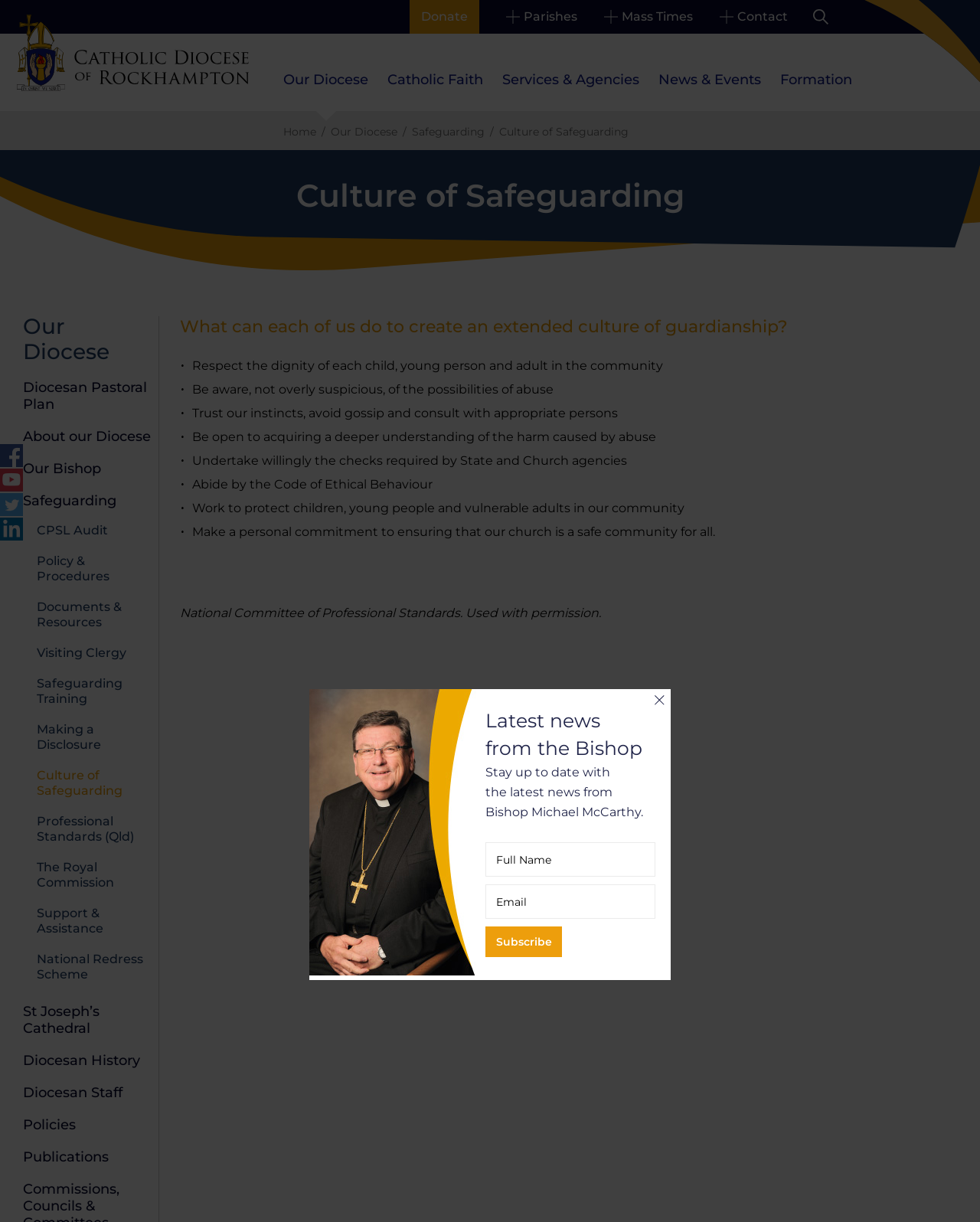Examine the image carefully and respond to the question with a detailed answer: 
What is the name of the diocese?

I found the answer by looking at the top-left corner of the webpage, where the logo and name of the diocese are displayed. The name 'Catholic Diocese of Rockhampton' is written in text next to the logo.